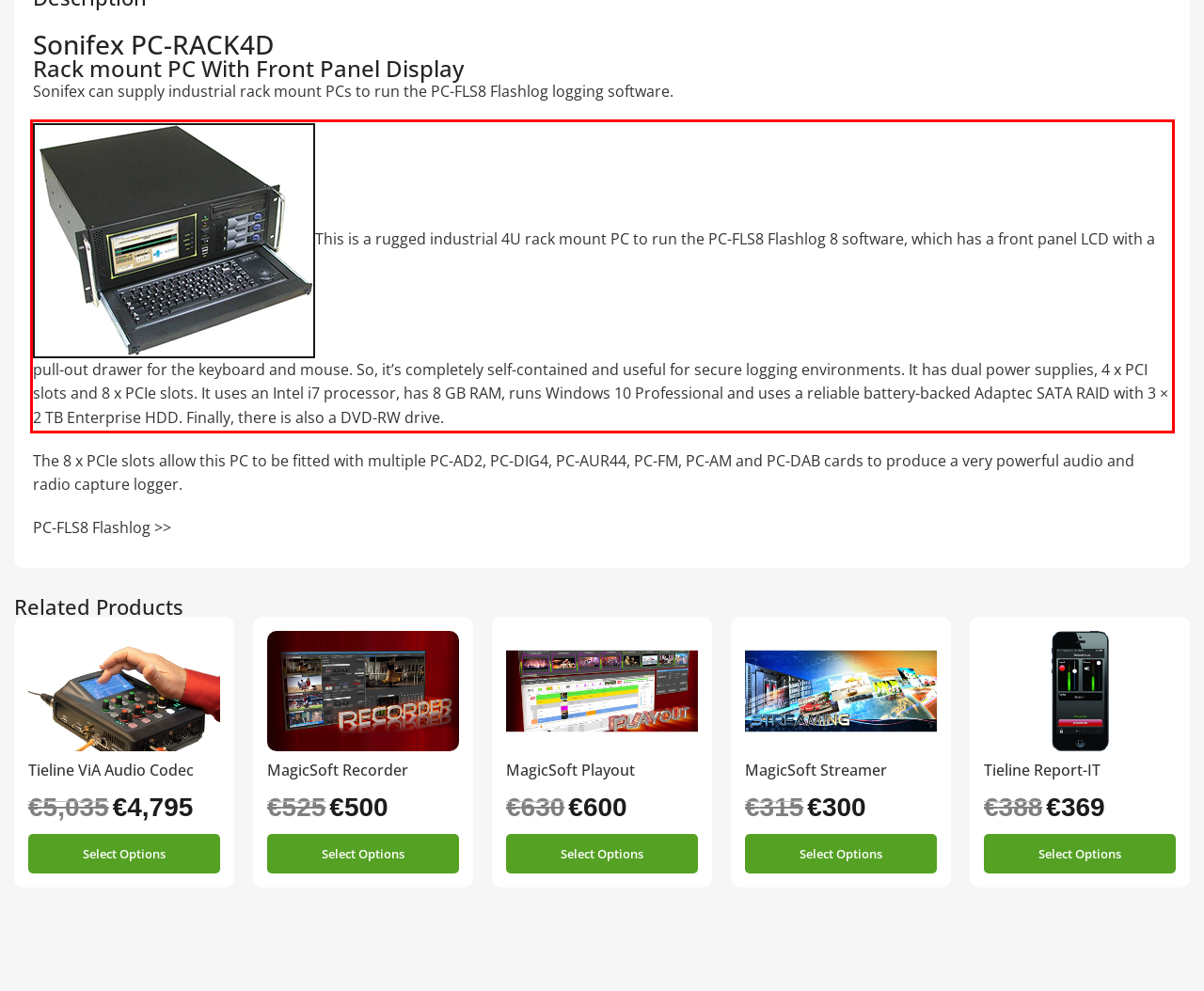Within the screenshot of a webpage, identify the red bounding box and perform OCR to capture the text content it contains.

This is a rugged industrial 4U rack mount PC to run the PC-FLS8 Flashlog 8 software, which has a front panel LCD with a pull-out drawer for the keyboard and mouse. So, it’s completely self-contained and useful for secure logging environments. It has dual power supplies, 4 x PCI slots and 8 x PCIe slots. It uses an Intel i7 processor, has 8 GB RAM, runs Windows 10 Professional and uses a reliable battery-backed Adaptec SATA RAID with 3 × 2 TB Enterprise HDD. Finally, there is also a DVD-RW drive.